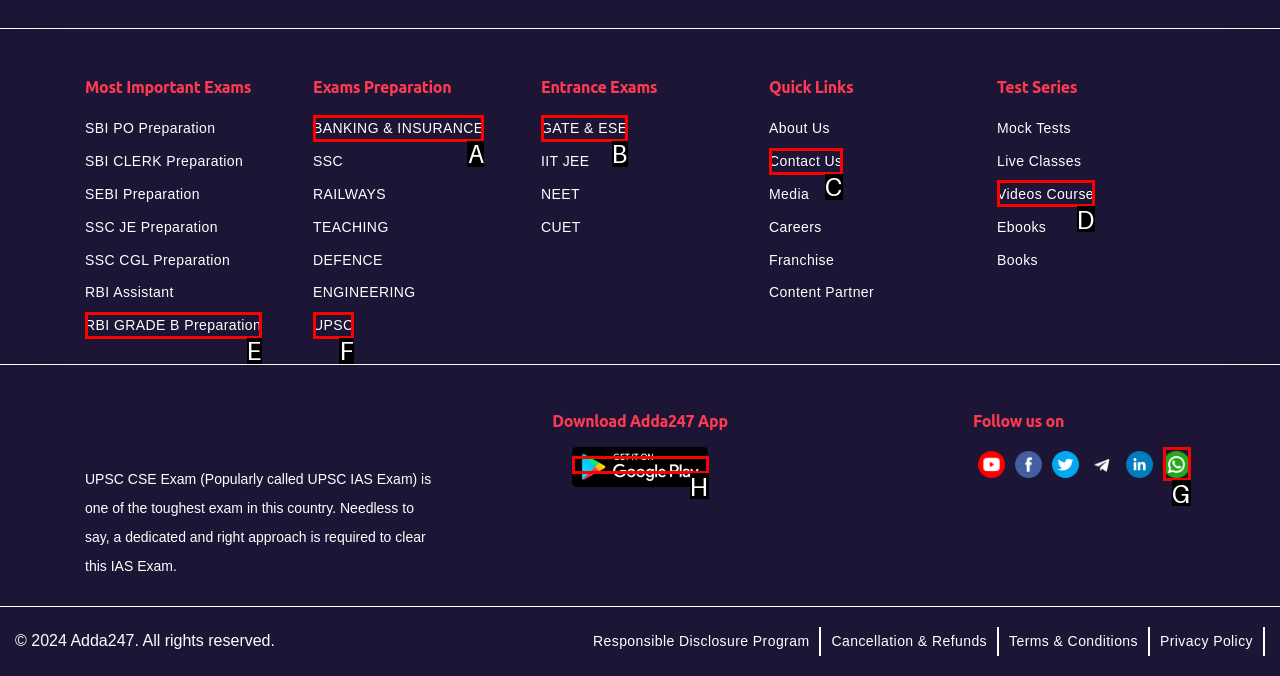Choose the HTML element that best fits the description: RBI GRADE B Preparation. Answer with the option's letter directly.

E